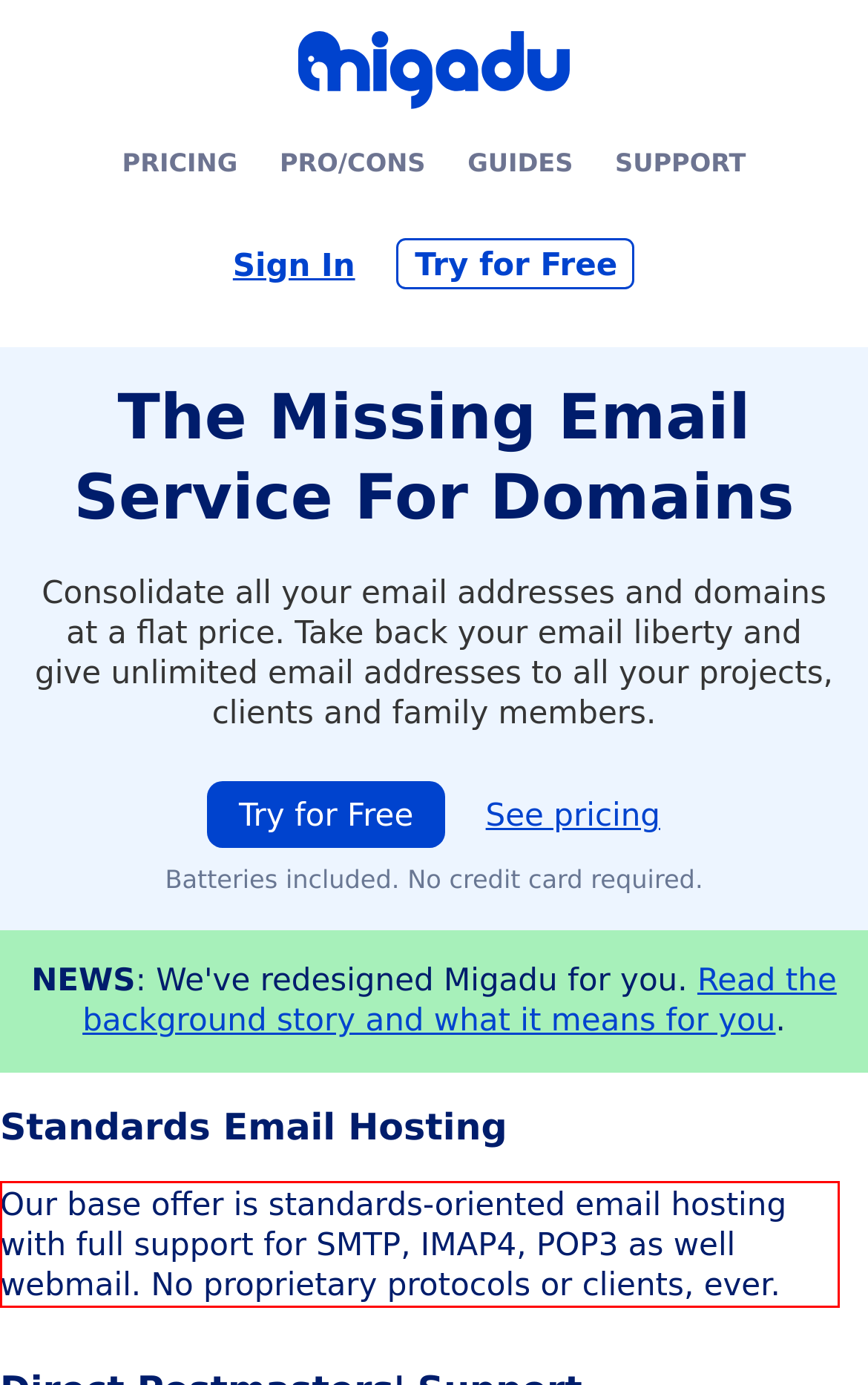Using the provided webpage screenshot, recognize the text content in the area marked by the red bounding box.

Our base offer is standards-oriented email hosting with full support for SMTP, IMAP4, POP3 as well webmail. No proprietary protocols or clients, ever.